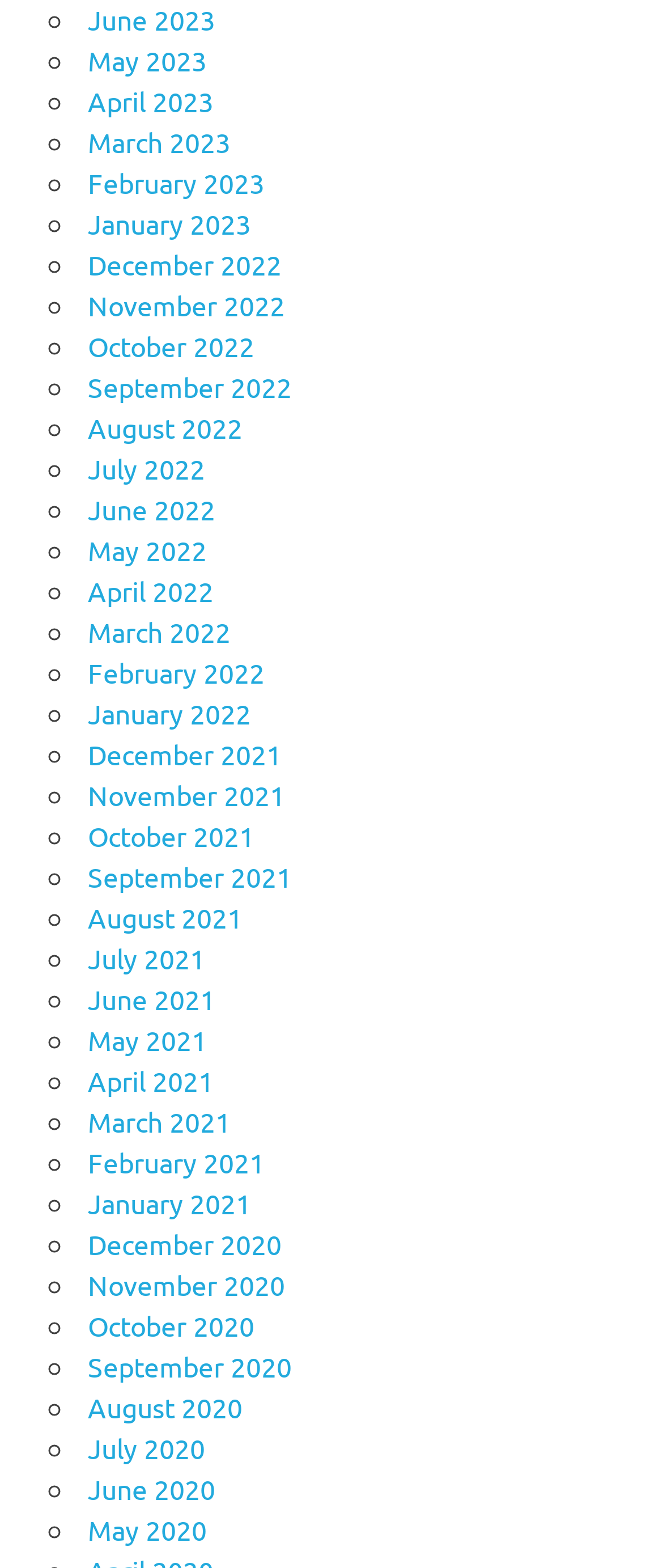Indicate the bounding box coordinates of the element that must be clicked to execute the instruction: "View September 2020". The coordinates should be given as four float numbers between 0 and 1, i.e., [left, top, right, bottom].

[0.133, 0.861, 0.441, 0.882]